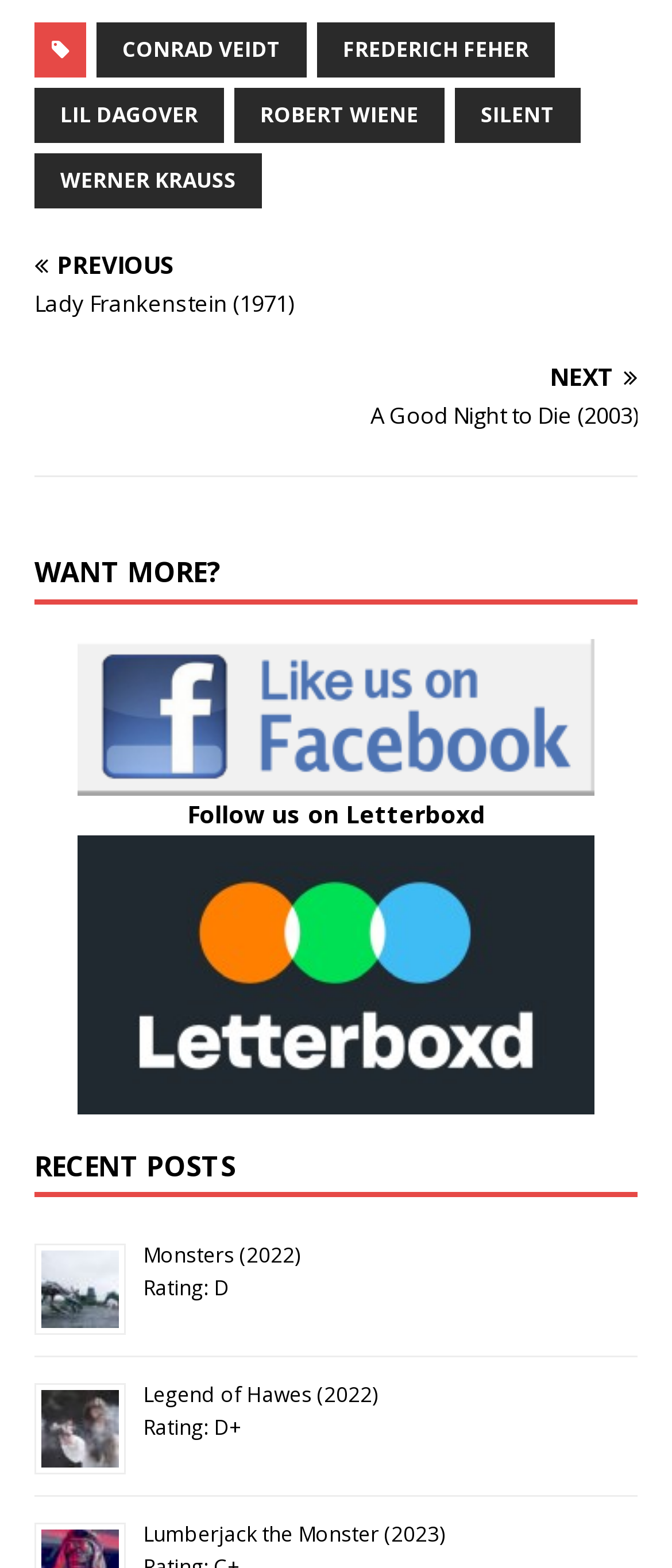Please give a short response to the question using one word or a phrase:
What is the name of the first movie listed?

Monsters (2022)